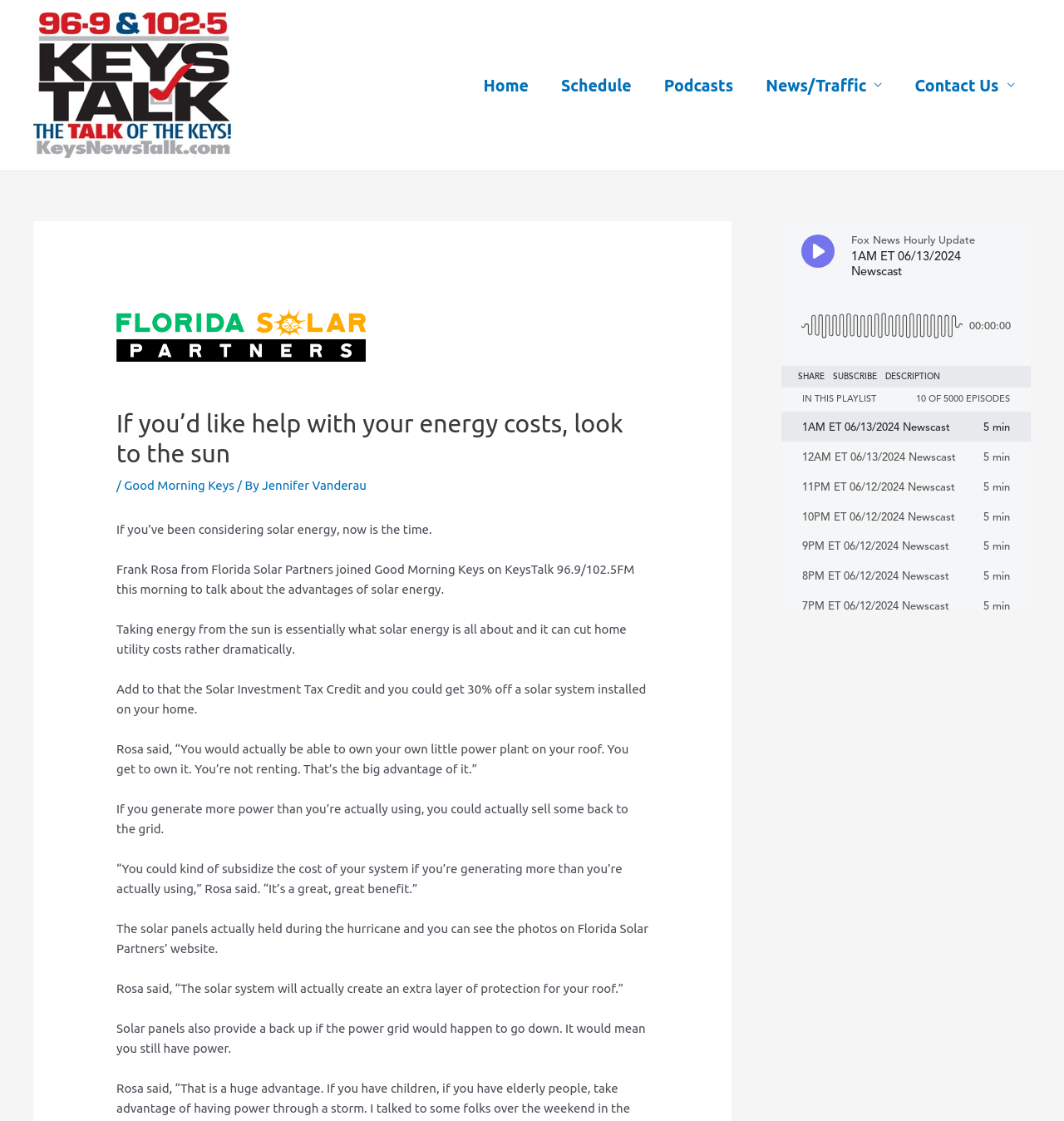Given the element description Good Morning Keys, specify the bounding box coordinates of the corresponding UI element in the format (top-left x, top-left y, bottom-right x, bottom-right y). All values must be between 0 and 1.

[0.117, 0.427, 0.22, 0.439]